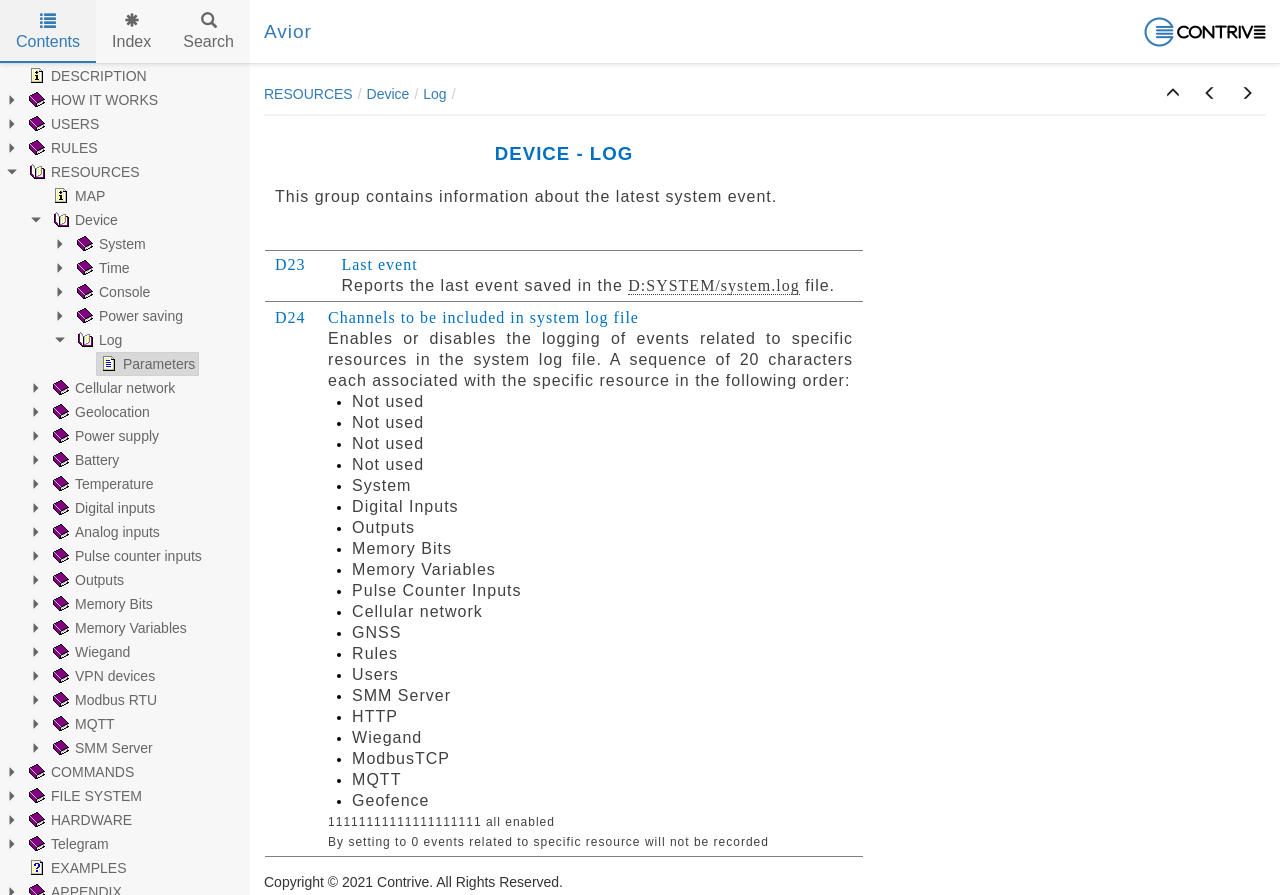What is the current tab?
Please utilize the information in the image to give a detailed response to the question.

The current tab is determined by the selected tab in the tablist element, which is 'Contents' in this case.